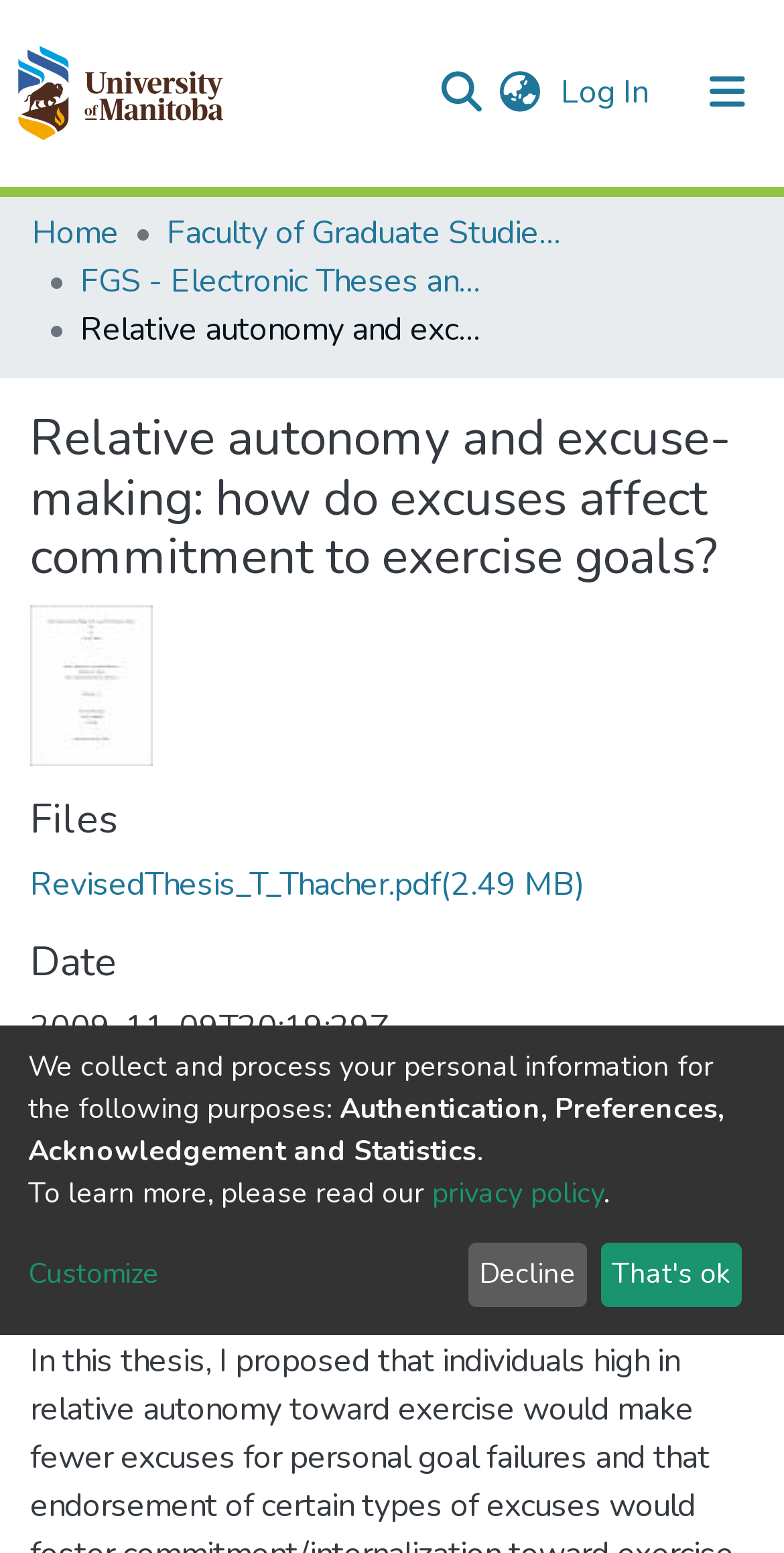From the image, can you give a detailed response to the question below:
What is the purpose of collecting personal information?

I found a section of text that explains the purpose of collecting personal information, which includes authentication, preferences, acknowledgement, and statistics.